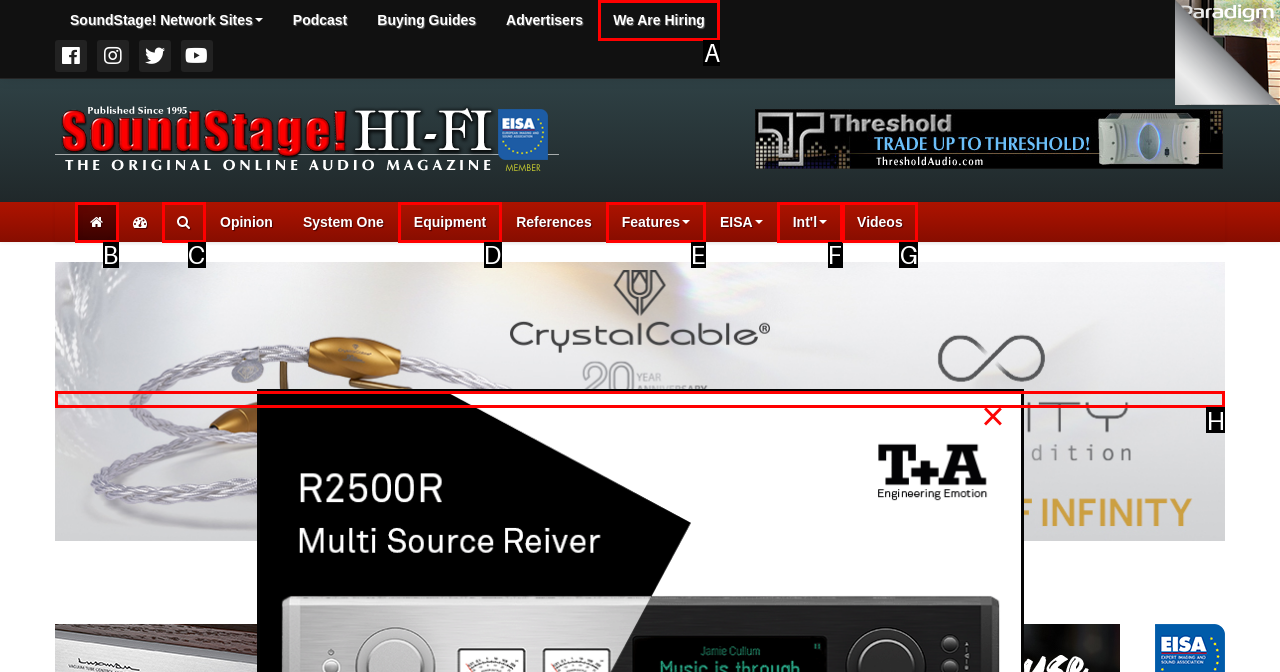Figure out which option to click to perform the following task: view the details of 150 Ton C Type Power Press Machine
Provide the letter of the correct option in your response.

None